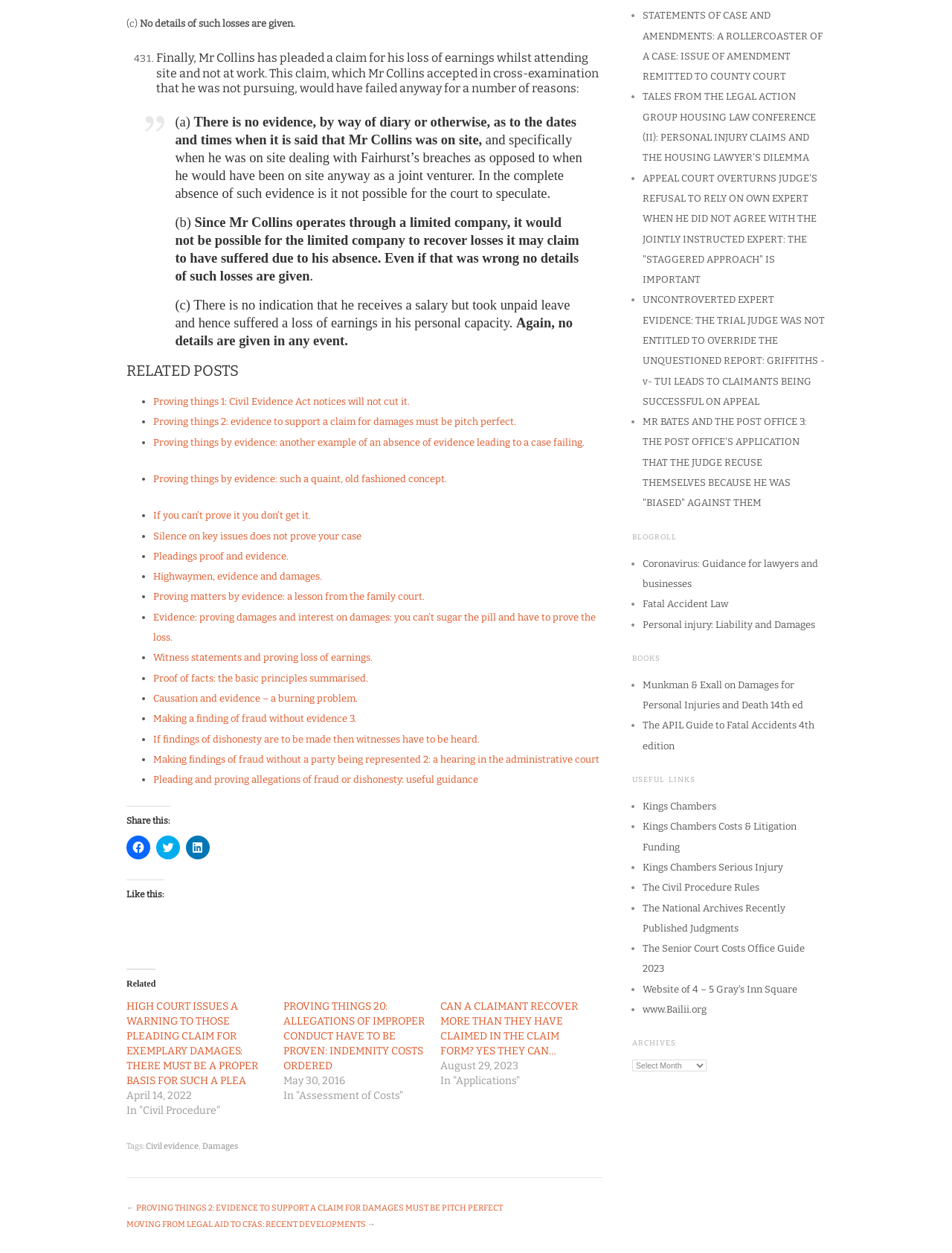What is the topic of the related posts?
Please provide a single word or phrase in response based on the screenshot.

Civil Procedure